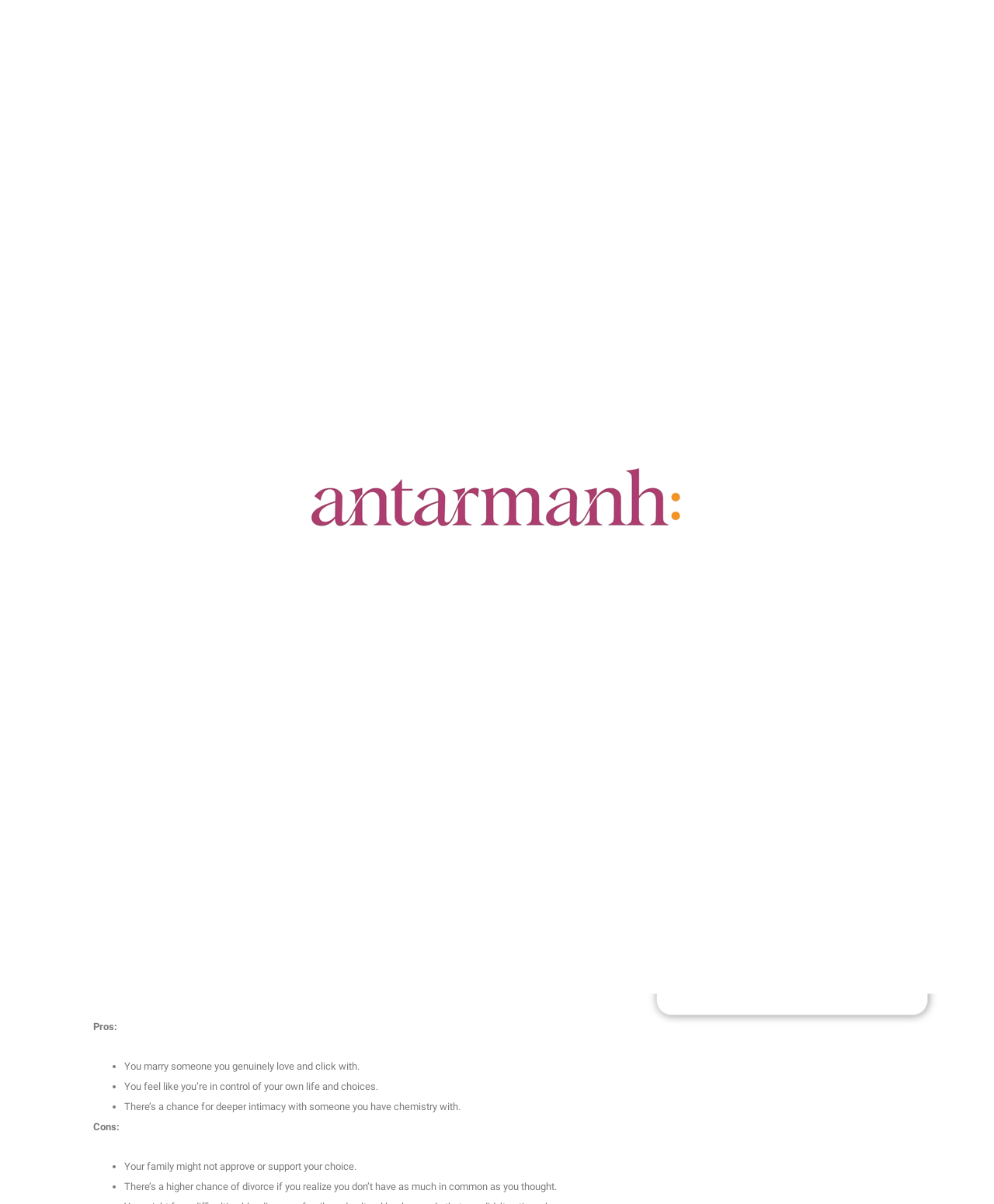Given the element description, predict the bounding box coordinates in the format (top-left x, top-left y, bottom-right x, bottom-right y), using floating point numbers between 0 and 1: parent_node: About Us

[0.066, 0.015, 0.176, 0.032]